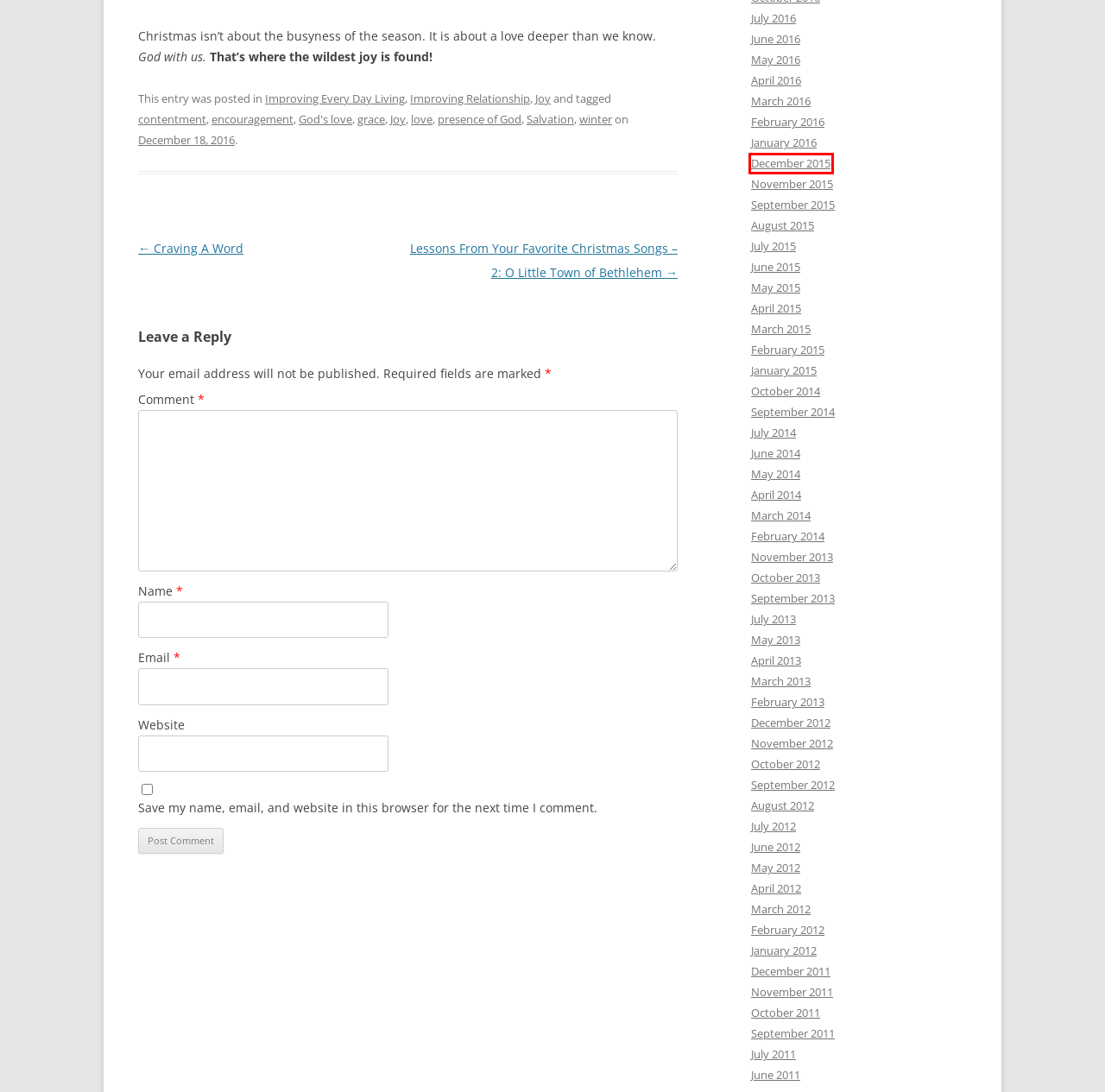Look at the screenshot of a webpage, where a red bounding box highlights an element. Select the best description that matches the new webpage after clicking the highlighted element. Here are the candidates:
A. May | 2014 | Joy is a Journey
B. love | Joy is a Journey
C. July | 2015 | Joy is a Journey
D. February | 2013 | Joy is a Journey
E. January | 2015 | Joy is a Journey
F. September | 2014 | Joy is a Journey
G. December | 2015 | Joy is a Journey
H. February | 2015 | Joy is a Journey

G